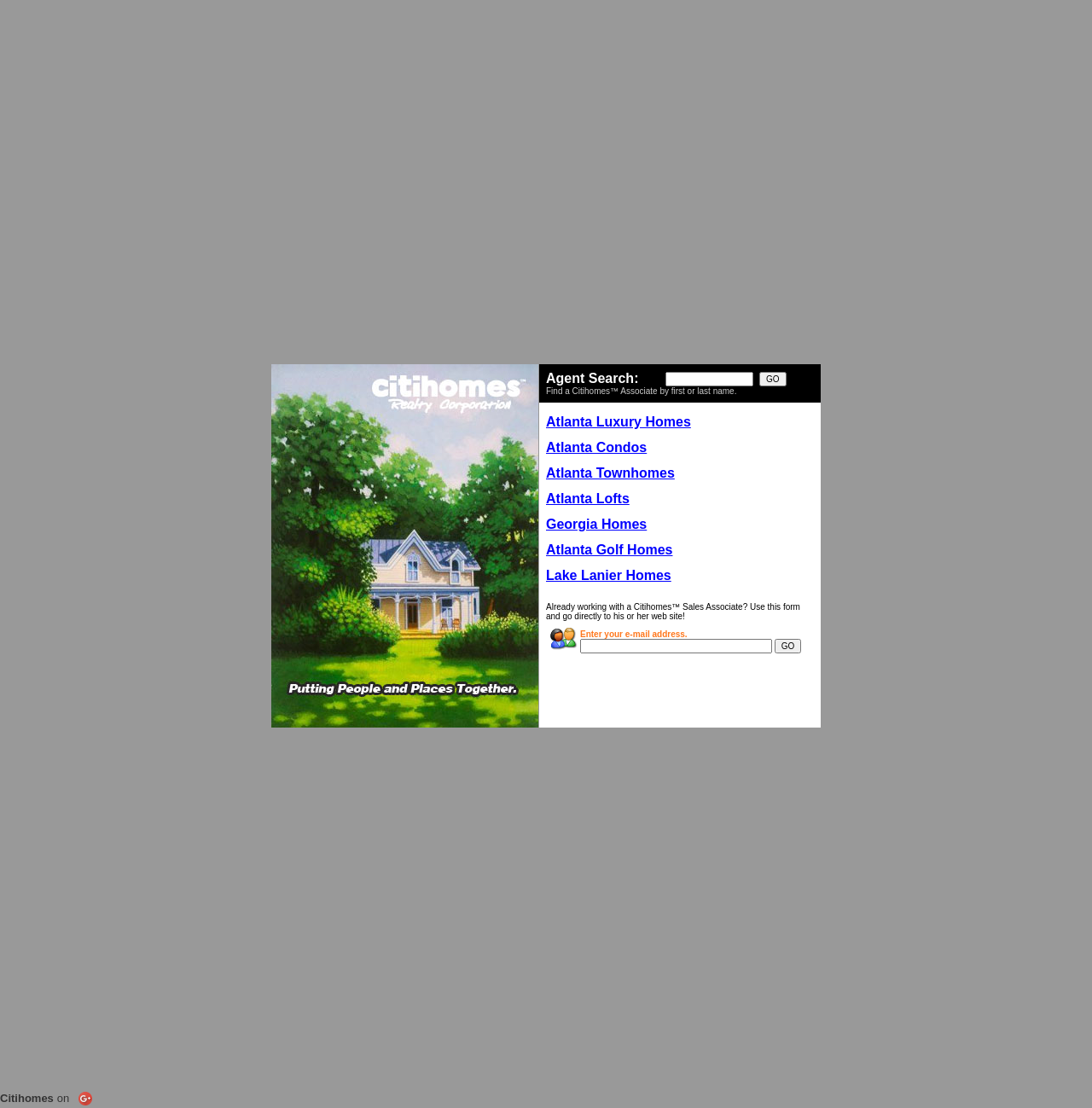What is the alternative action for those already working with a Citihomes Sales Associate?
Look at the image and respond to the question as thoroughly as possible.

If a user is already working with a Citihomes Sales Associate, they can use the form provided to go directly to the associate's website. This form requires the user to enter their email address.